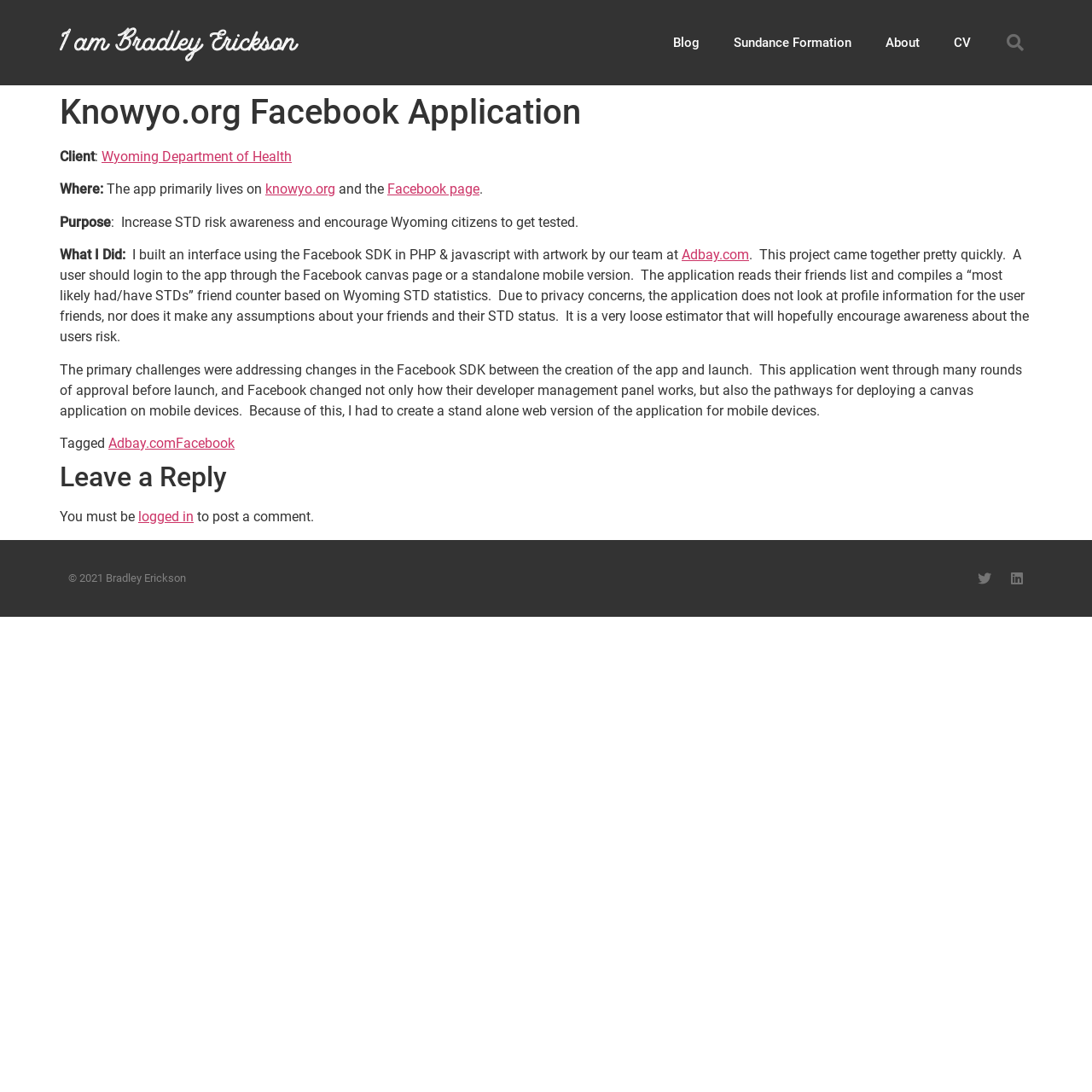Select the bounding box coordinates of the element I need to click to carry out the following instruction: "Search for something".

[0.905, 0.023, 0.945, 0.055]